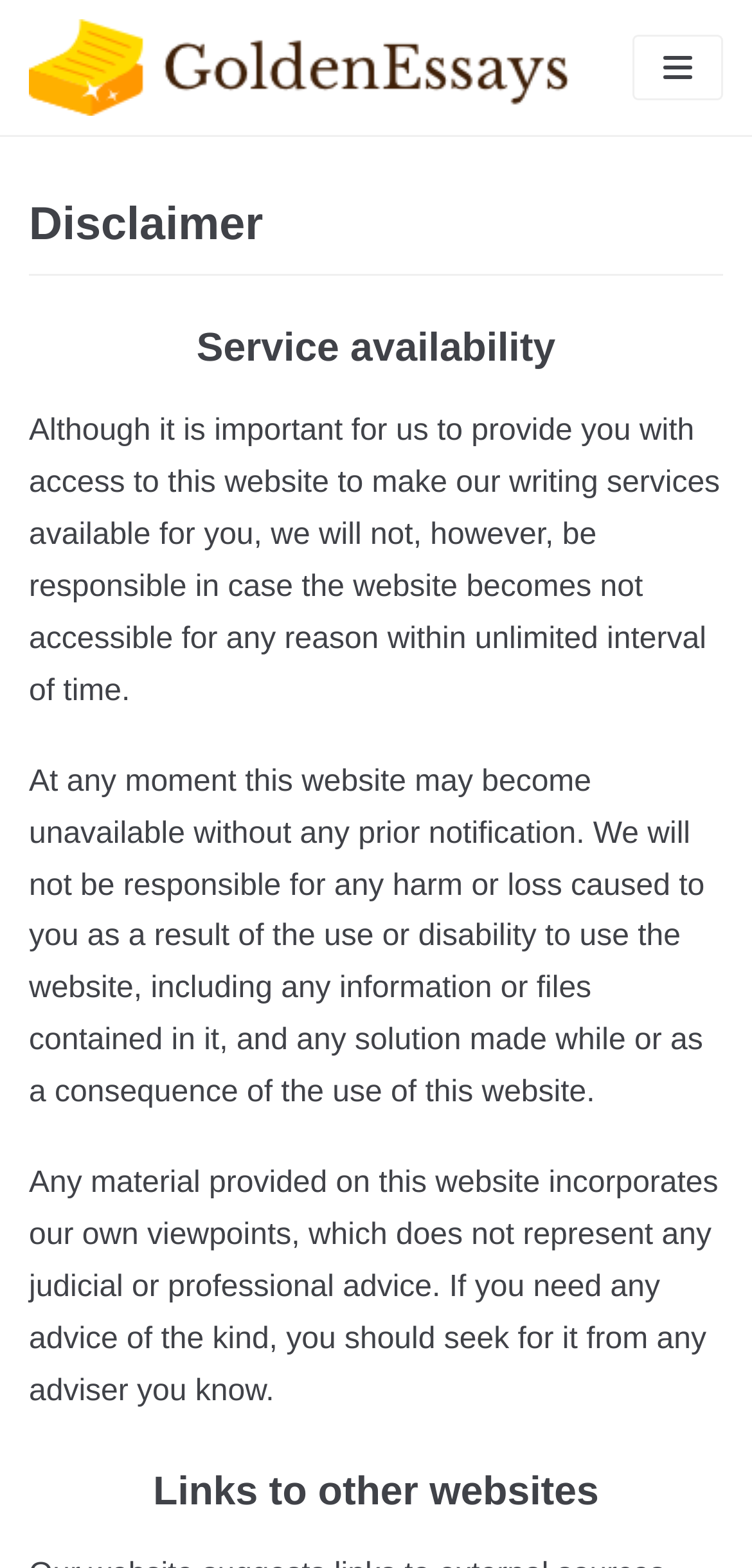Utilize the details in the image to give a detailed response to the question: What is the purpose of the website?

The purpose of the website is to provide academic services, which can be inferred from the links 'Our Prices' and 'Place Order' in the navigation menu, indicating that the website offers writing services to customers.